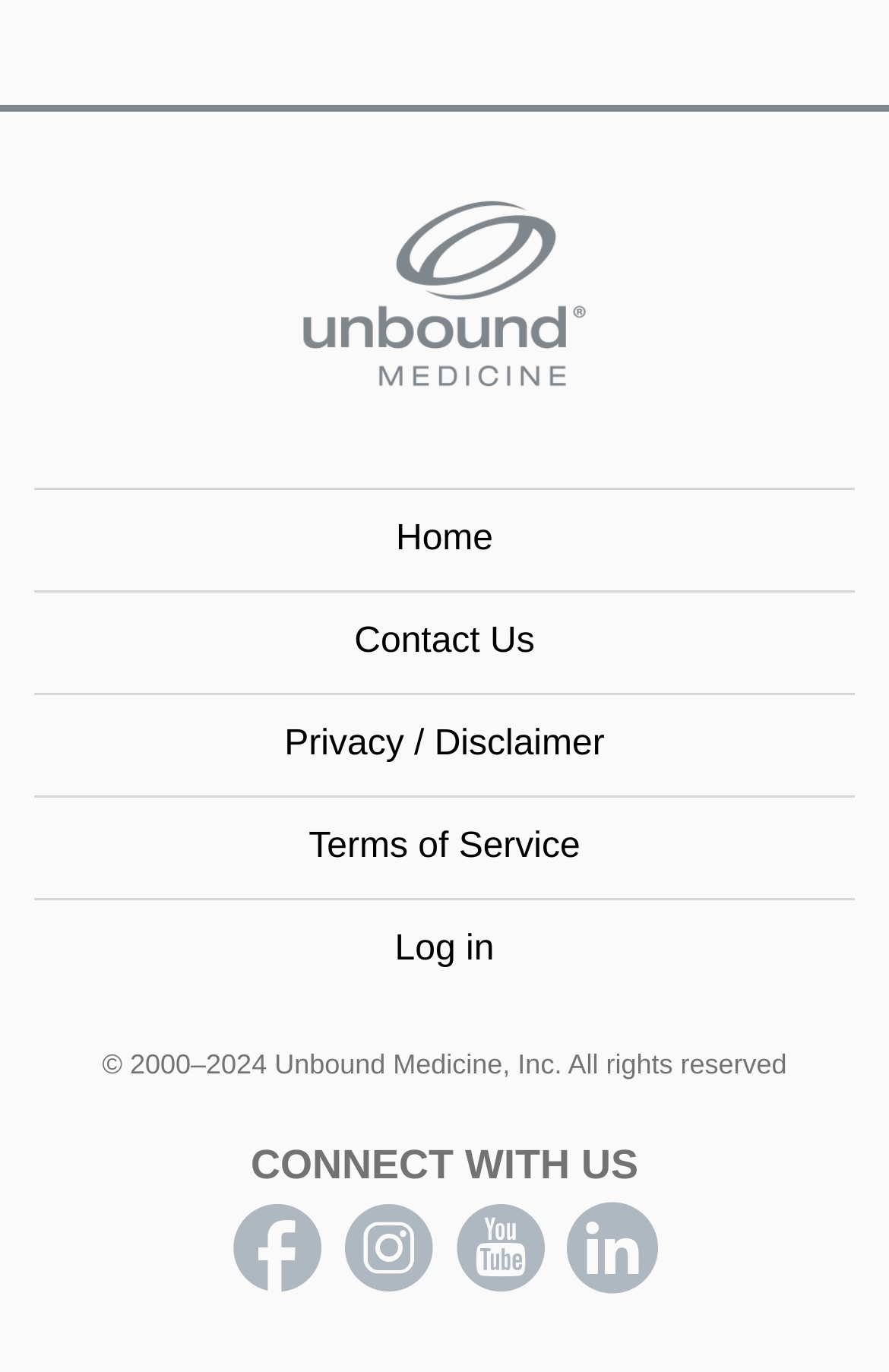Please answer the following question using a single word or phrase: 
What is the last item in the navigation menu?

Terms of Service